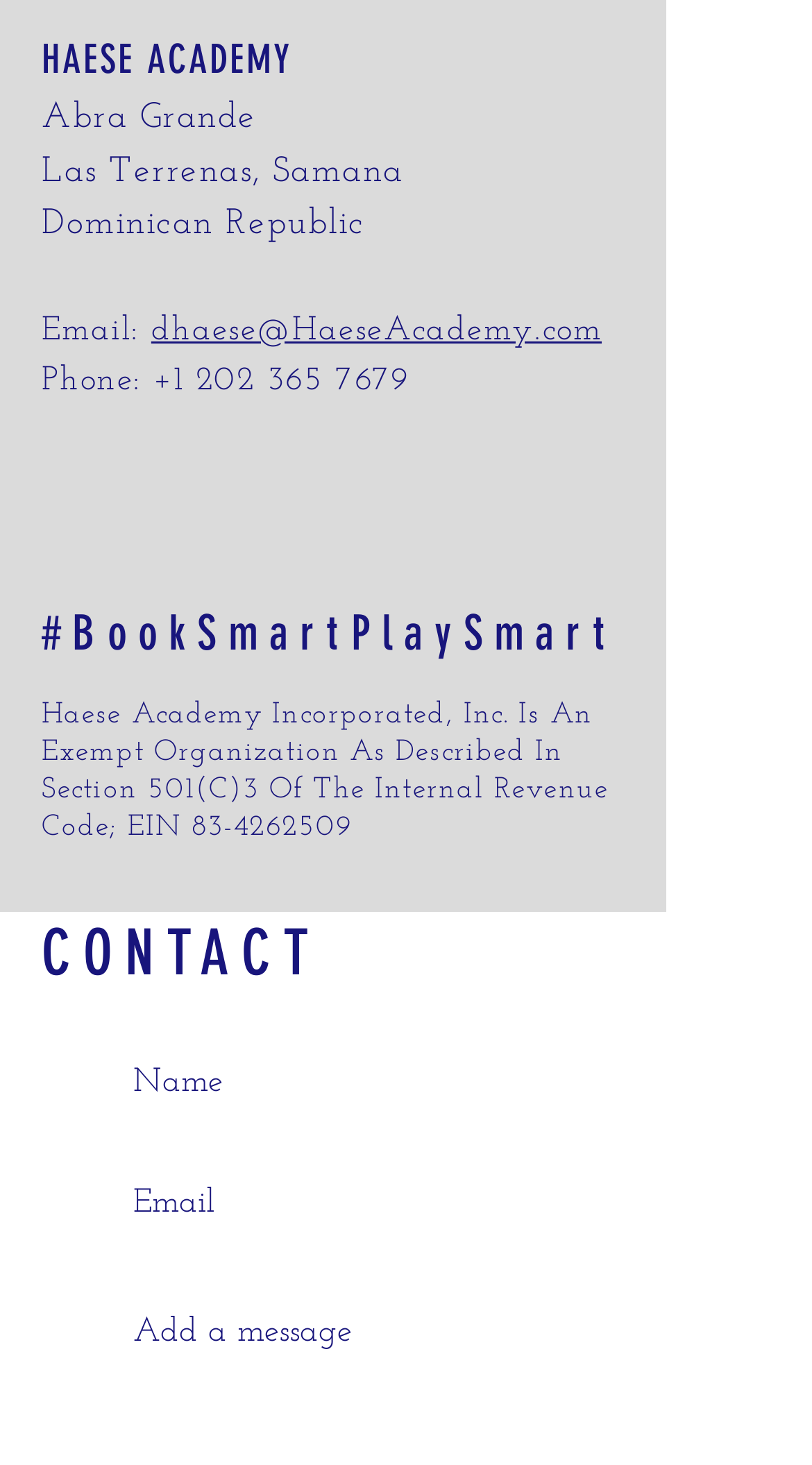Find the bounding box coordinates of the clickable region needed to perform the following instruction: "Click CONTACTUS". The coordinates should be provided as four float numbers between 0 and 1, i.e., [left, top, right, bottom].

[0.051, 0.625, 0.626, 0.677]